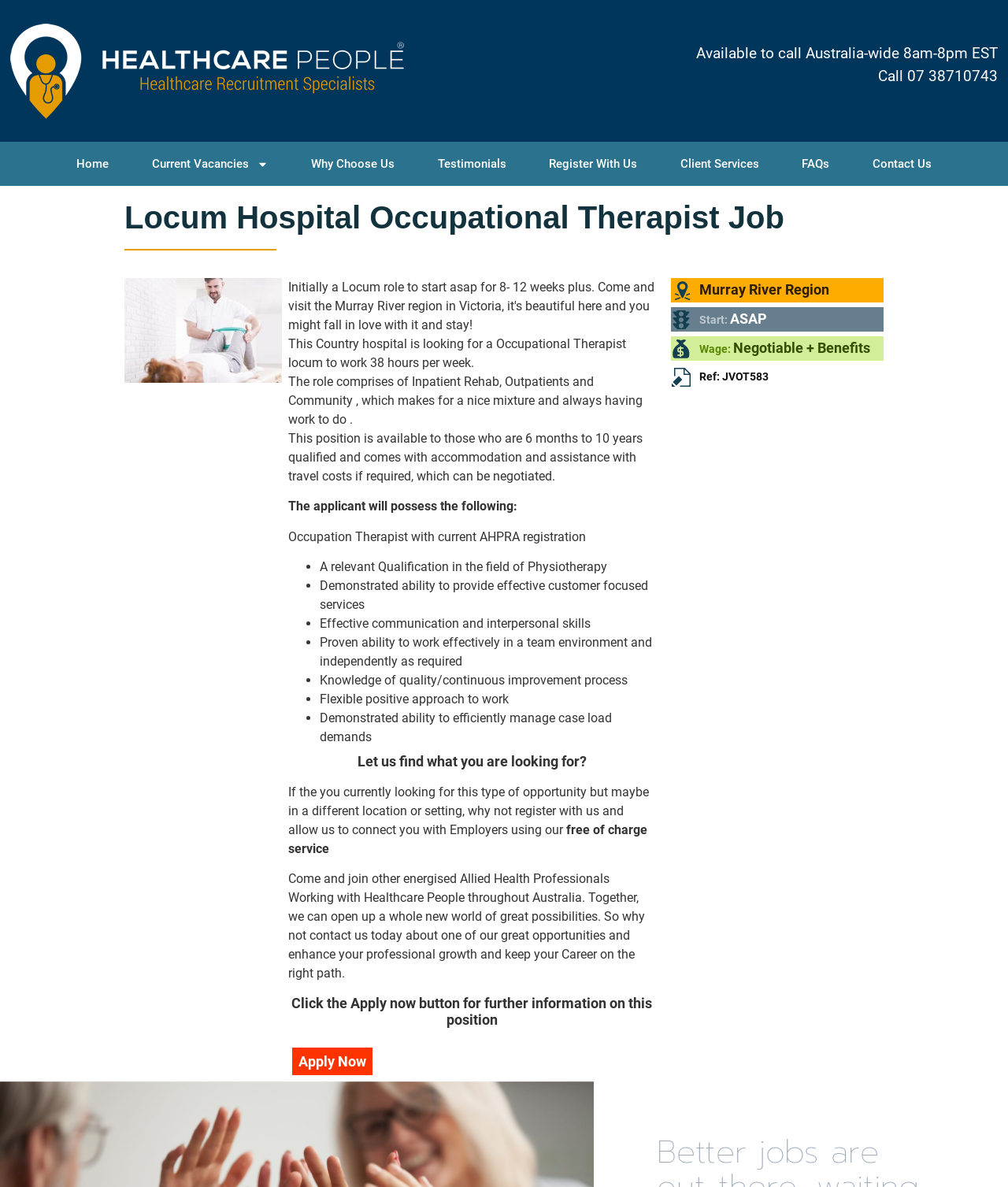Provide a one-word or brief phrase answer to the question:
What is the duration of the job?

38 hours per week